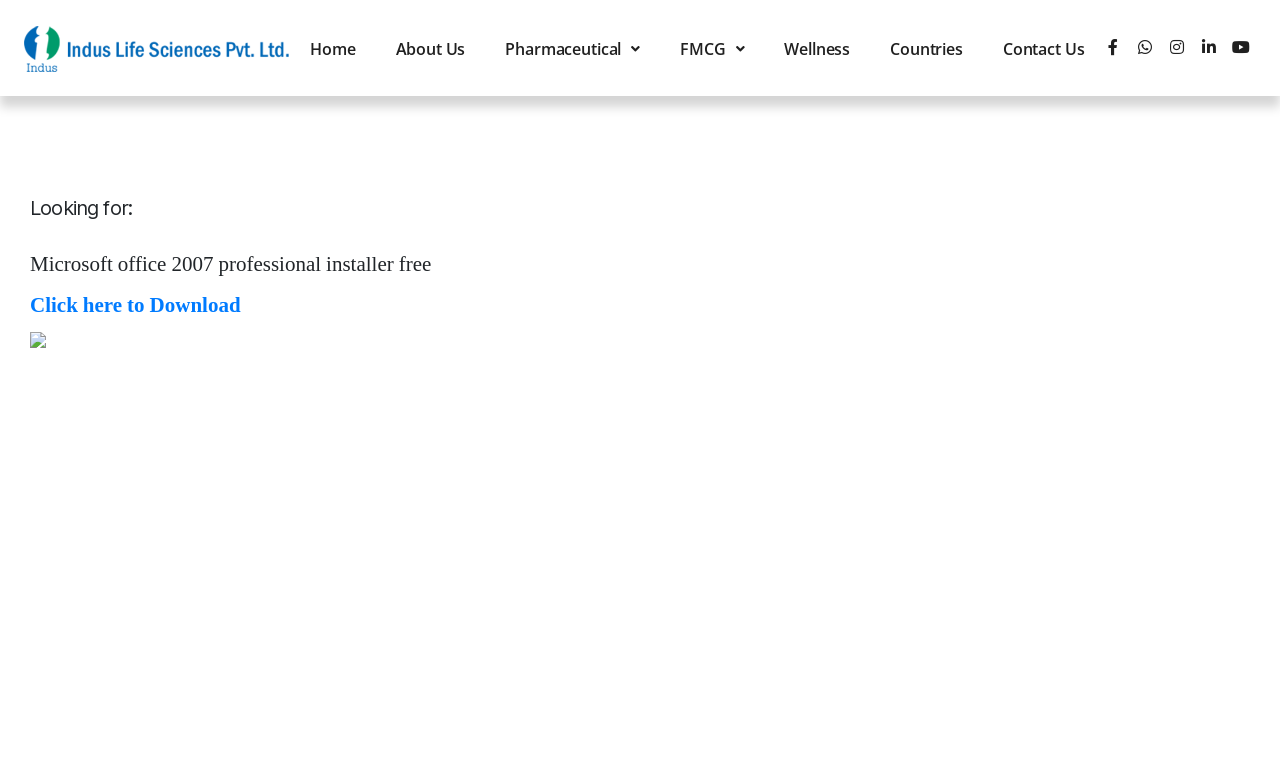Please determine the bounding box coordinates of the element's region to click for the following instruction: "Go to Home page".

[0.234, 0.033, 0.286, 0.093]